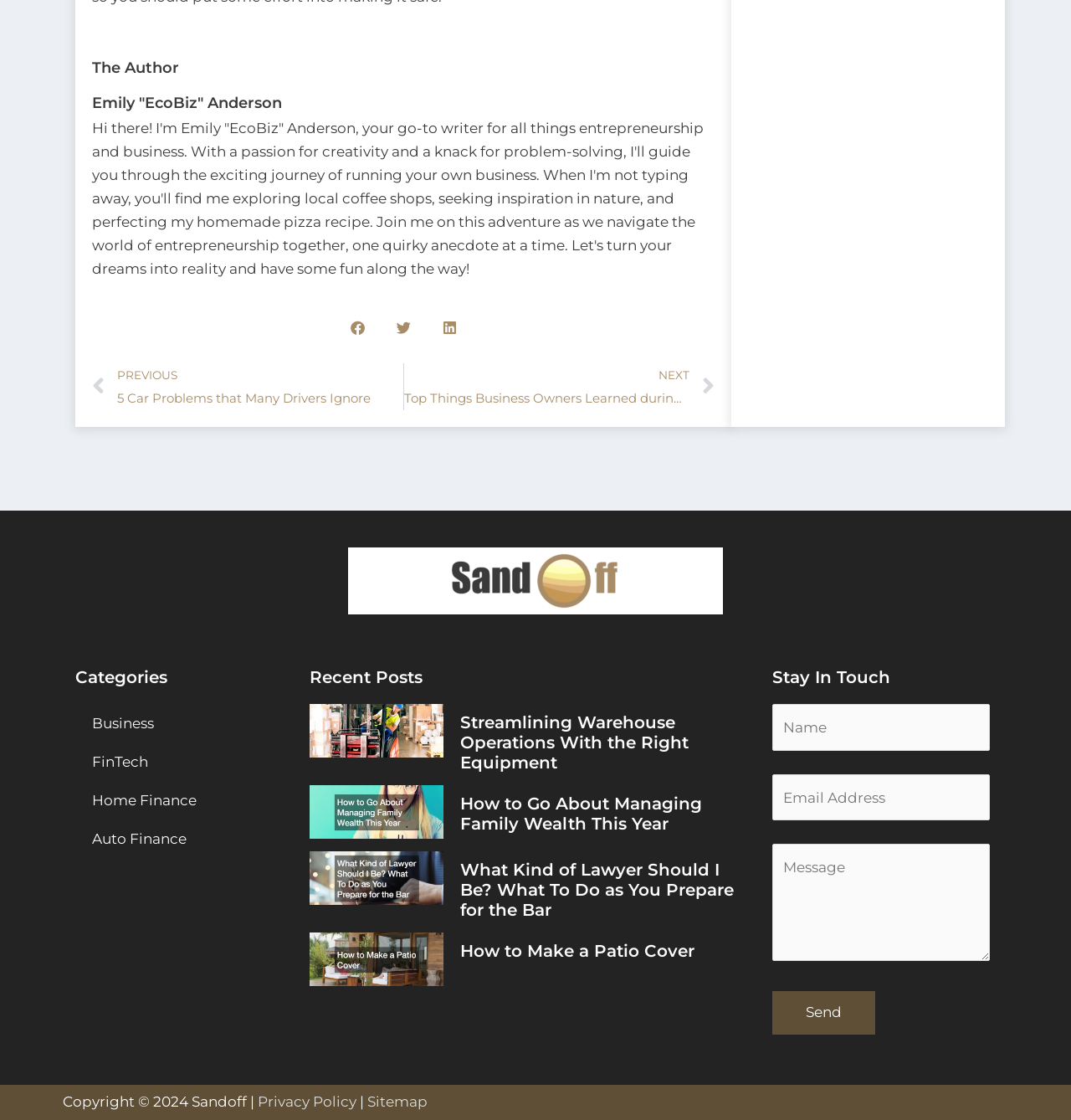Identify the bounding box coordinates necessary to click and complete the given instruction: "Read the article 'Streamlining Warehouse Operations With the Right Equipment'".

[0.429, 0.636, 0.705, 0.69]